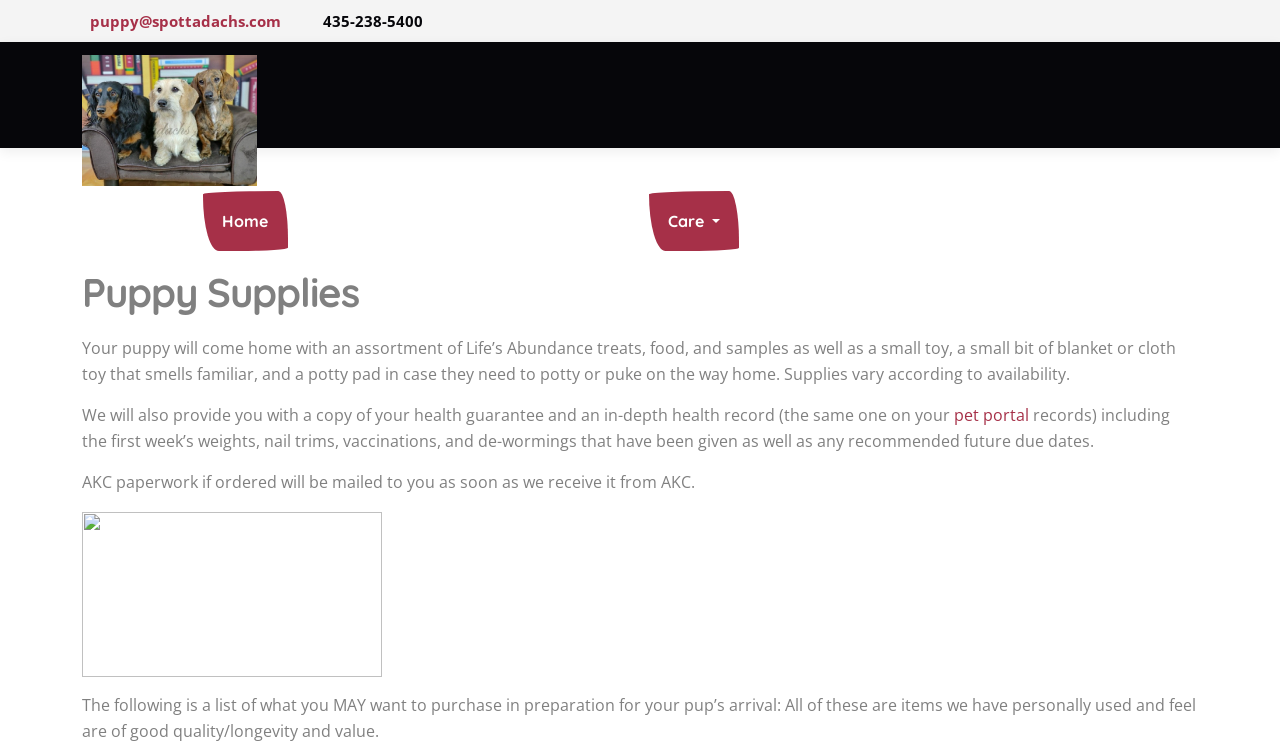Can you find the bounding box coordinates for the element that needs to be clicked to execute this instruction: "Check the 'pet portal'"? The coordinates should be given as four float numbers between 0 and 1, i.e., [left, top, right, bottom].

[0.745, 0.54, 0.804, 0.569]